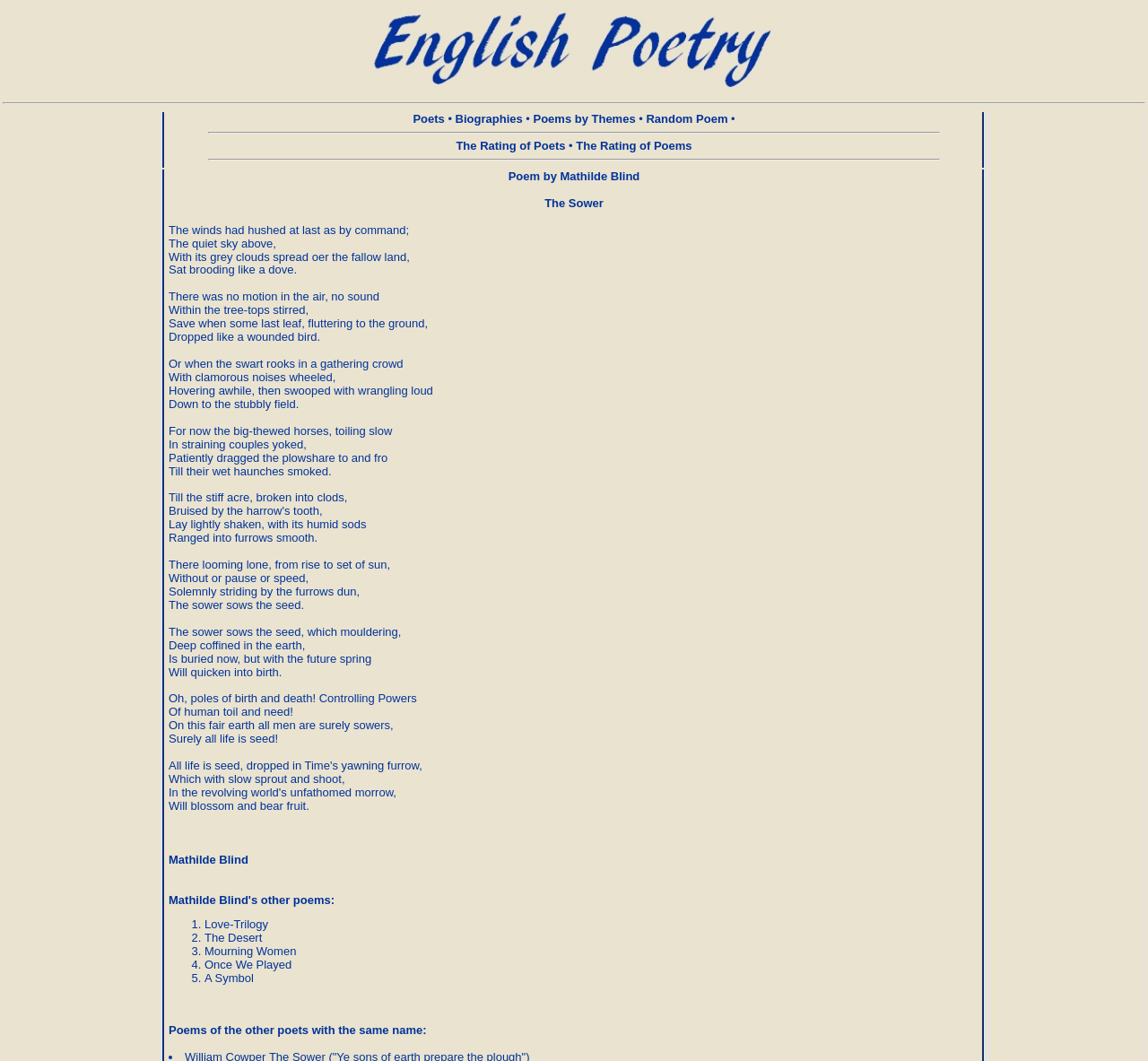What is the name of the poem being featured?
Please provide a comprehensive answer based on the visual information in the image.

The webpage is featuring a poem called 'The Sower' by Mathilde Blind, as indicated by the meta description and the layout of the webpage.